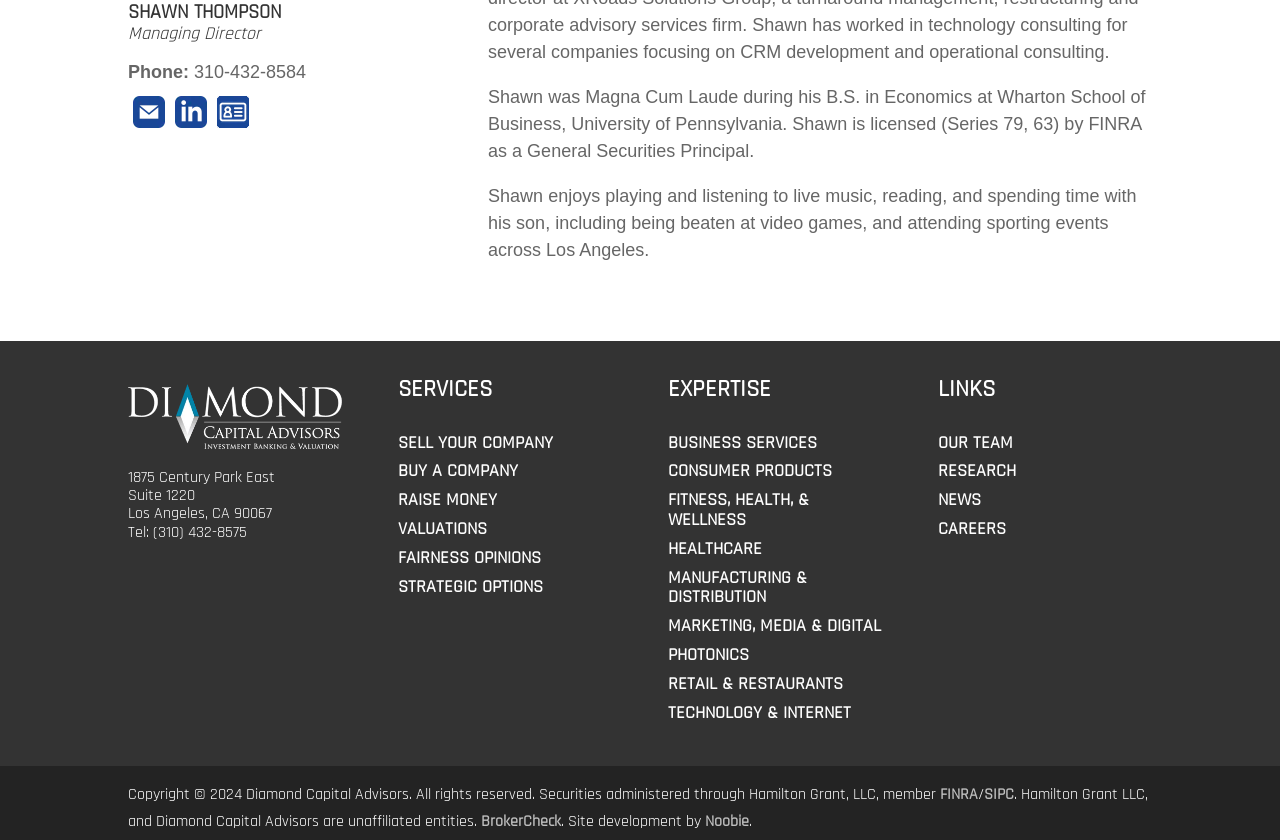Extract the bounding box for the UI element that matches this description: "Valuations".

[0.311, 0.615, 0.381, 0.643]